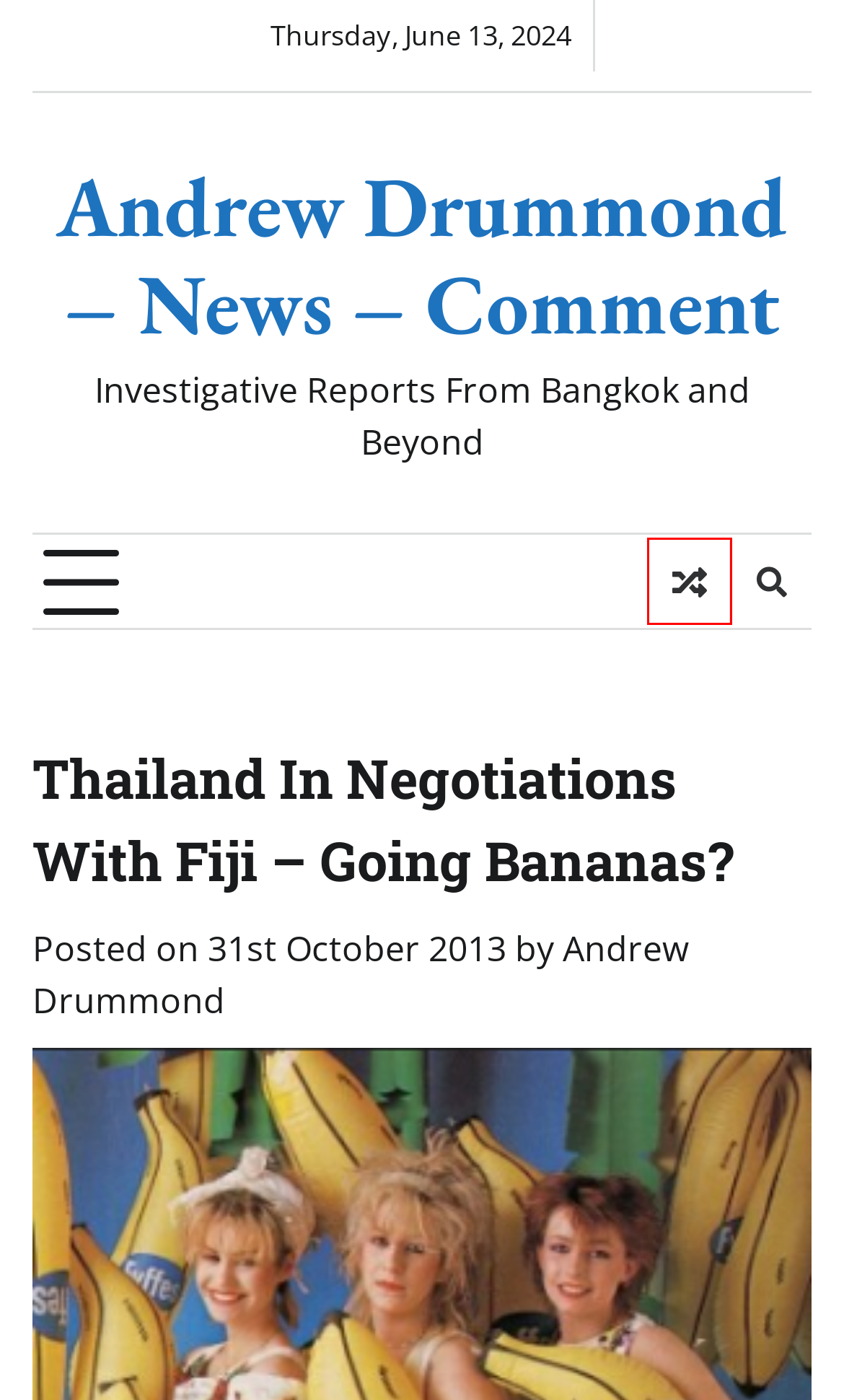Check out the screenshot of a webpage with a red rectangle bounding box. Select the best fitting webpage description that aligns with the new webpage after clicking the element inside the bounding box. Here are the candidates:
A. Koh Tao Murders Archives - Andrew Drummond - News - Comment
B. Thailand Archives - Andrew Drummond - News - Comment
C. Wanrapa Boonsu Archives - Andrew Drummond - News - Comment
D. Andrew Drummond, Author at Andrew Drummond - News - Comment
E. Yukol Limlaemthong Archives - Andrew Drummond - News - Comment
F. Andrew Drummond - News - Comment - Investigative Reports From Bangkok and Beyond
G. EXPOSED! DANISH PUBLISHER GETS FAKE AWARDS IN U.N. MEDAL SCAM - Andrew Drummond - News - Comment
H. Sean Mcanna breaks his silence on Koh Tao murders - Andrew Drummond - News - Comment

G